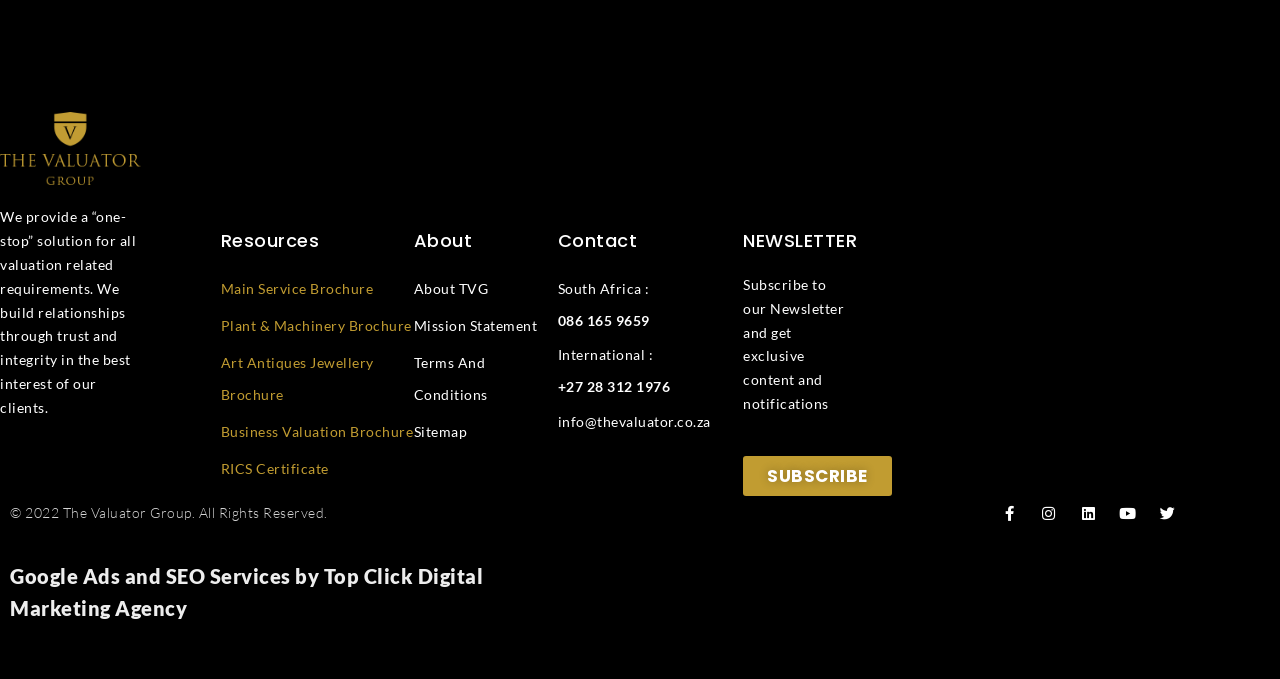Give a one-word or short-phrase answer to the following question: 
What is the phone number for international calls?

+27 28 312 1976